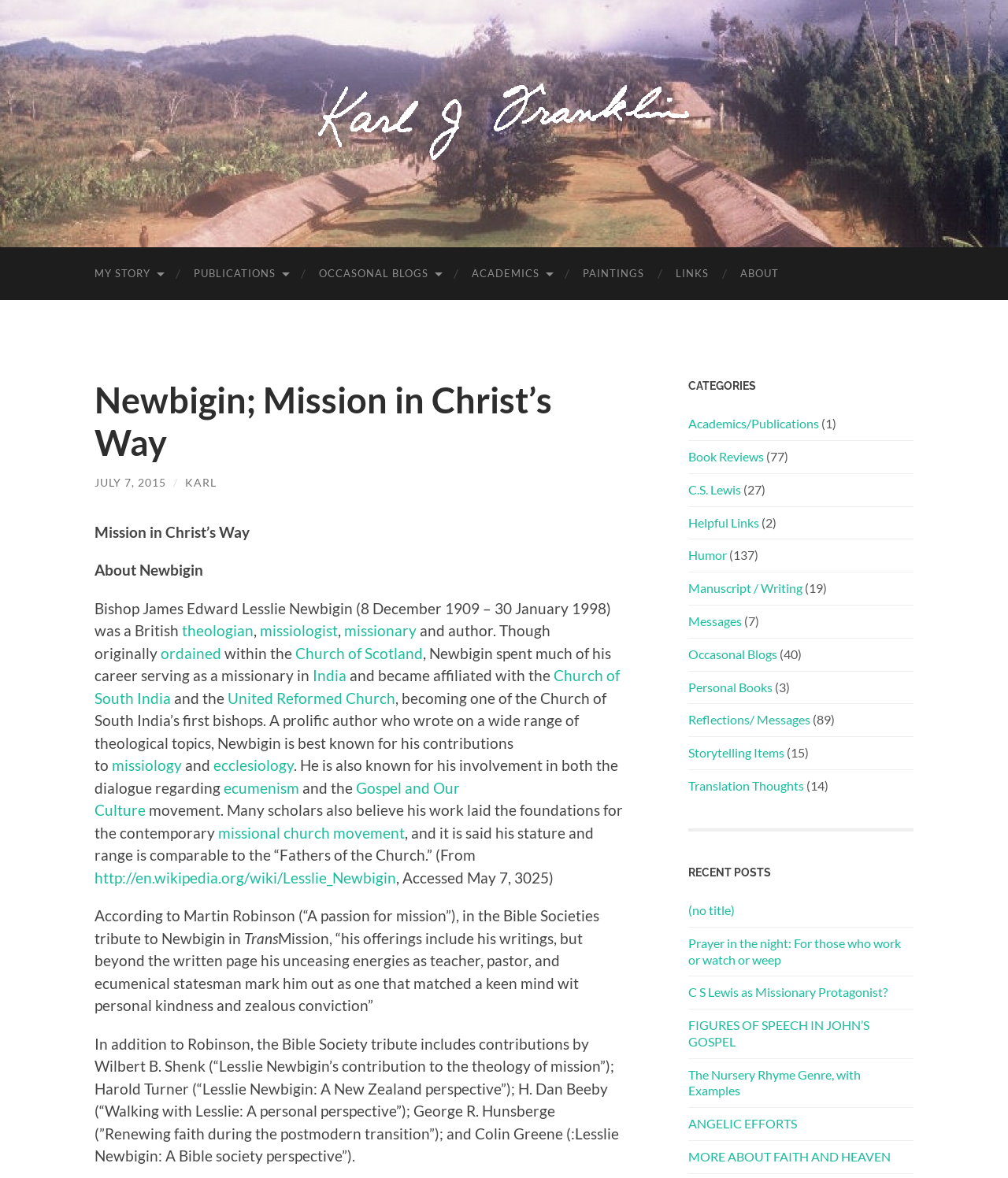Specify the bounding box coordinates of the area to click in order to execute this command: 'Visit the 'LINKS' page'. The coordinates should consist of four float numbers ranging from 0 to 1, and should be formatted as [left, top, right, bottom].

[0.655, 0.21, 0.719, 0.255]